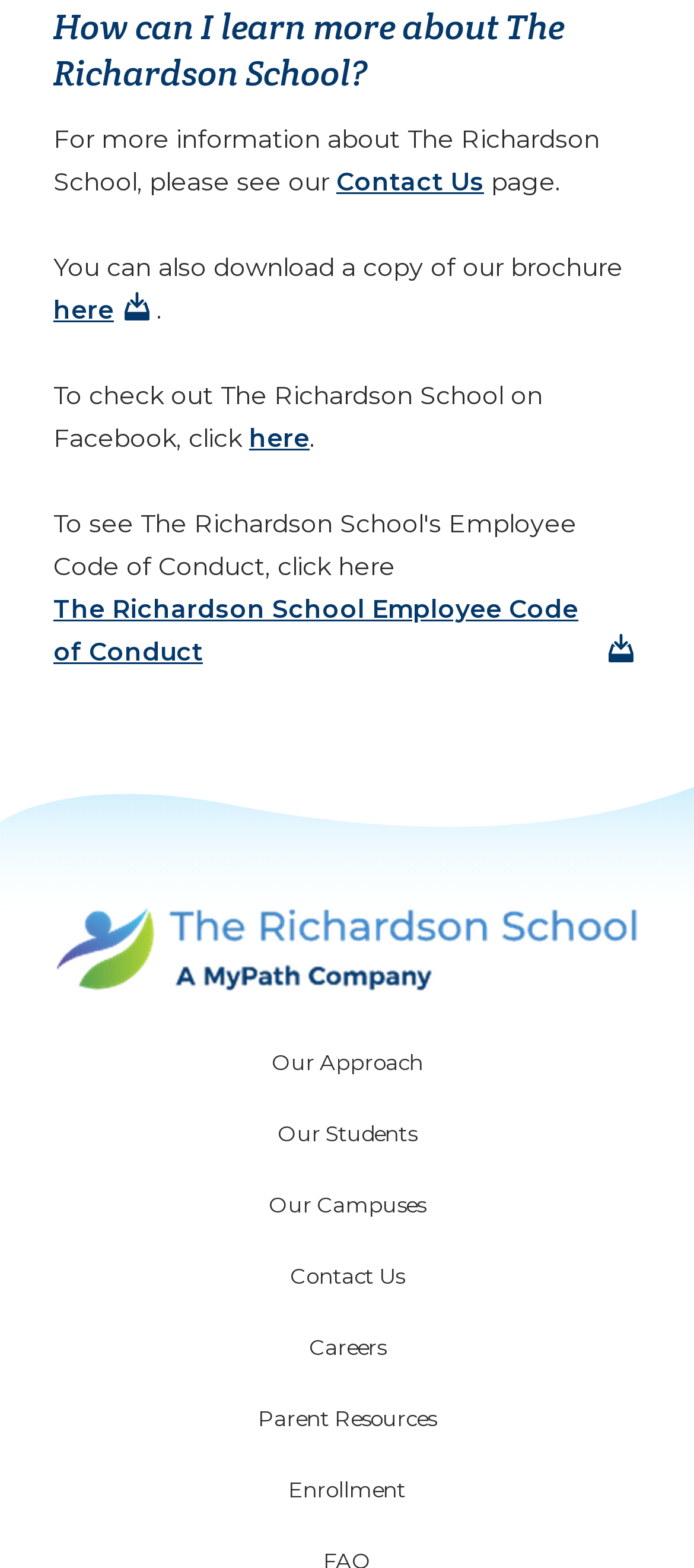Highlight the bounding box coordinates of the region I should click on to meet the following instruction: "View the Employee Code of Conduct".

[0.077, 0.374, 0.862, 0.429]